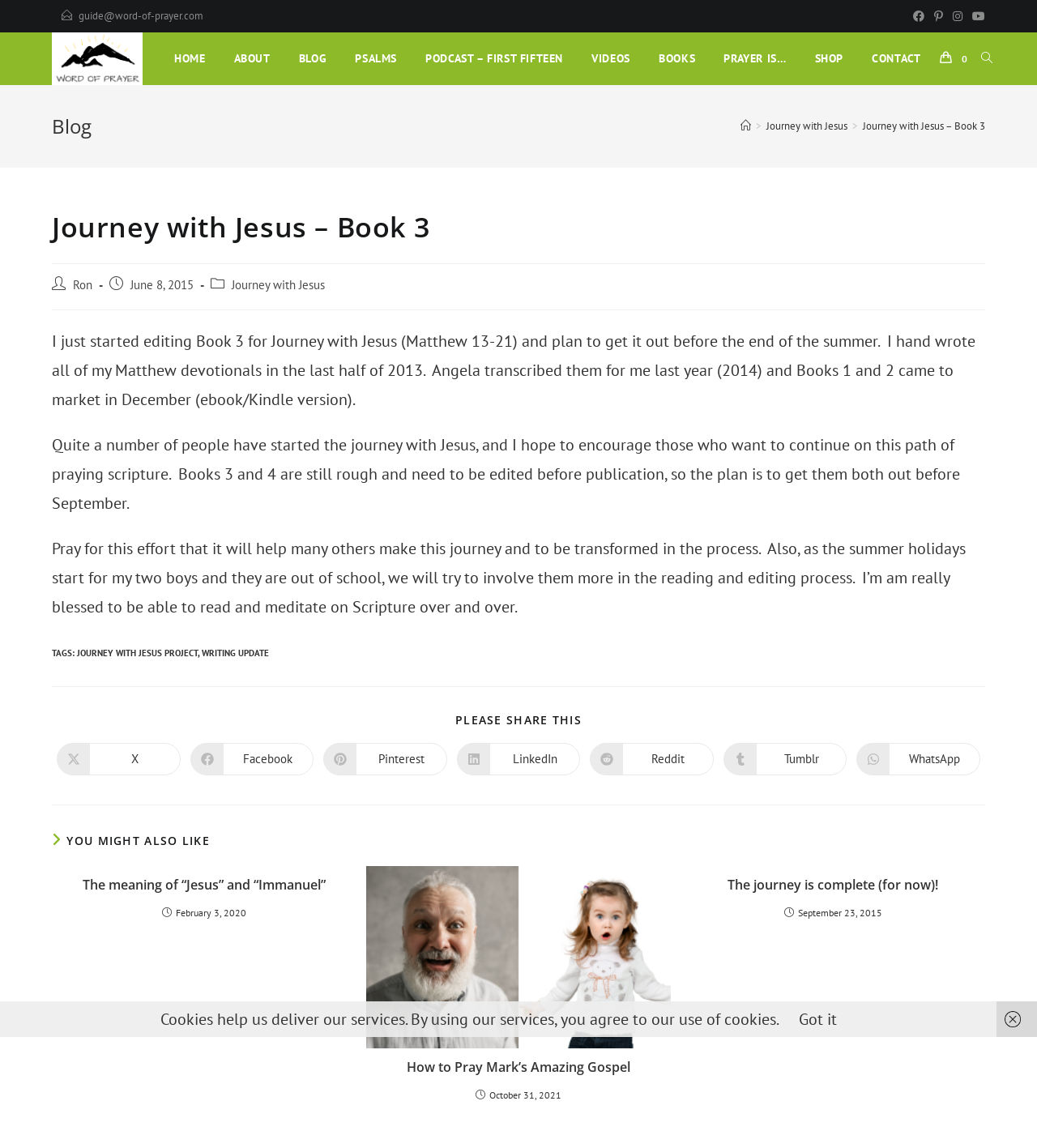Locate the coordinates of the bounding box for the clickable region that fulfills this instruction: "Go to the Journey with Jesus page".

[0.739, 0.104, 0.817, 0.116]